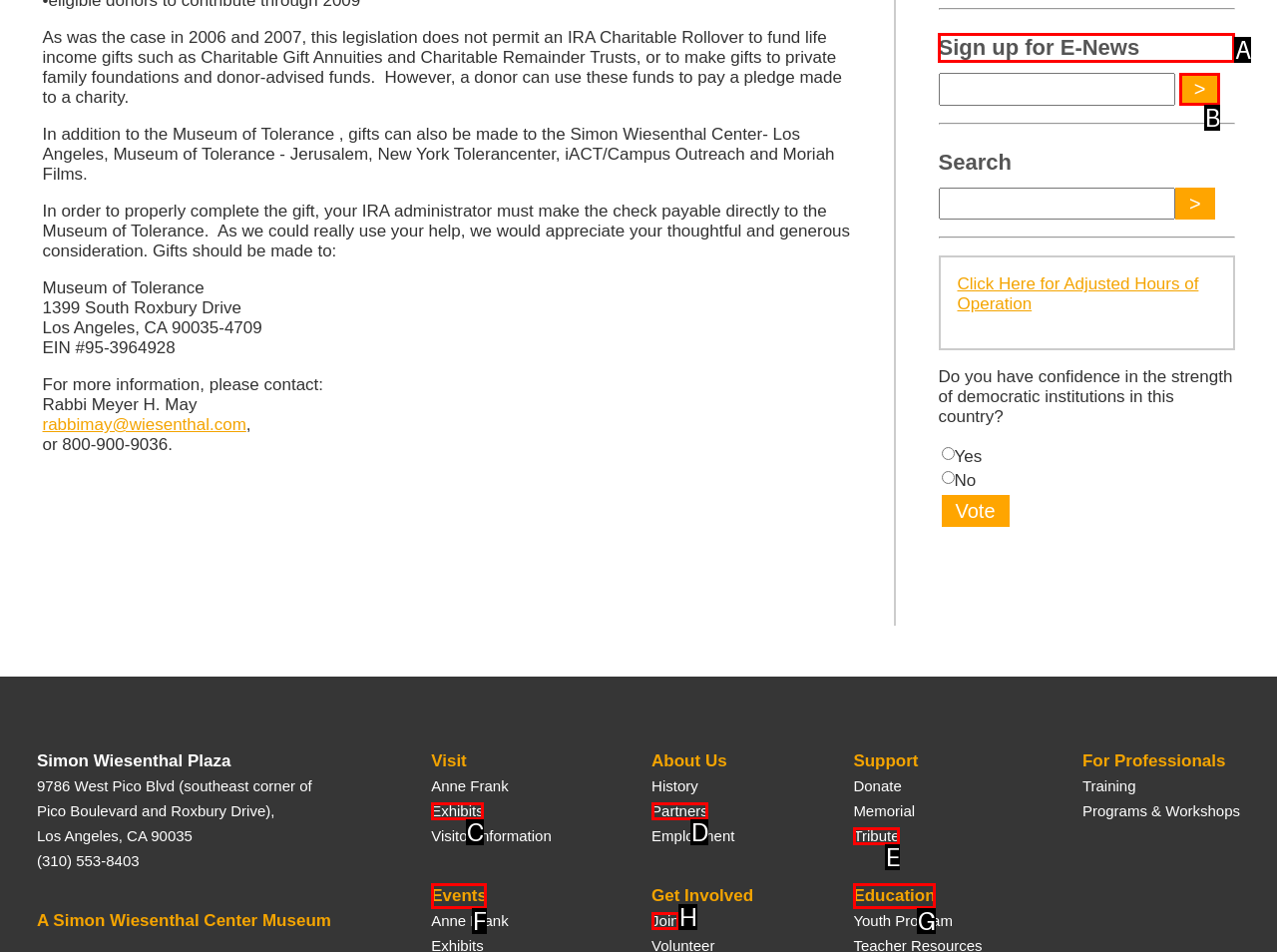Determine the appropriate lettered choice for the task: Sign up for E-News. Reply with the correct letter.

A